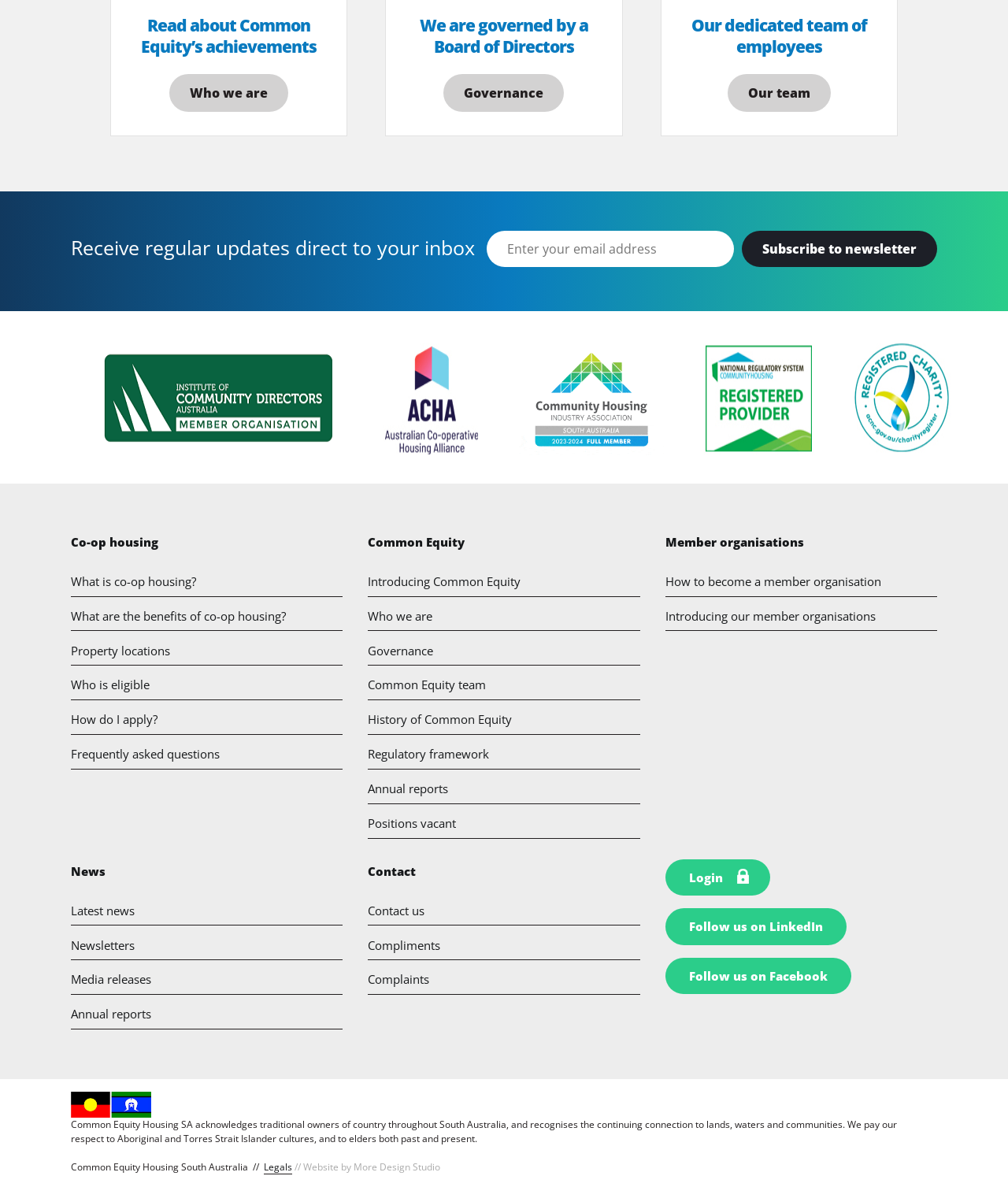Pinpoint the bounding box coordinates for the area that should be clicked to perform the following instruction: "Read about Common Equity’s achievements".

[0.134, 0.013, 0.321, 0.049]